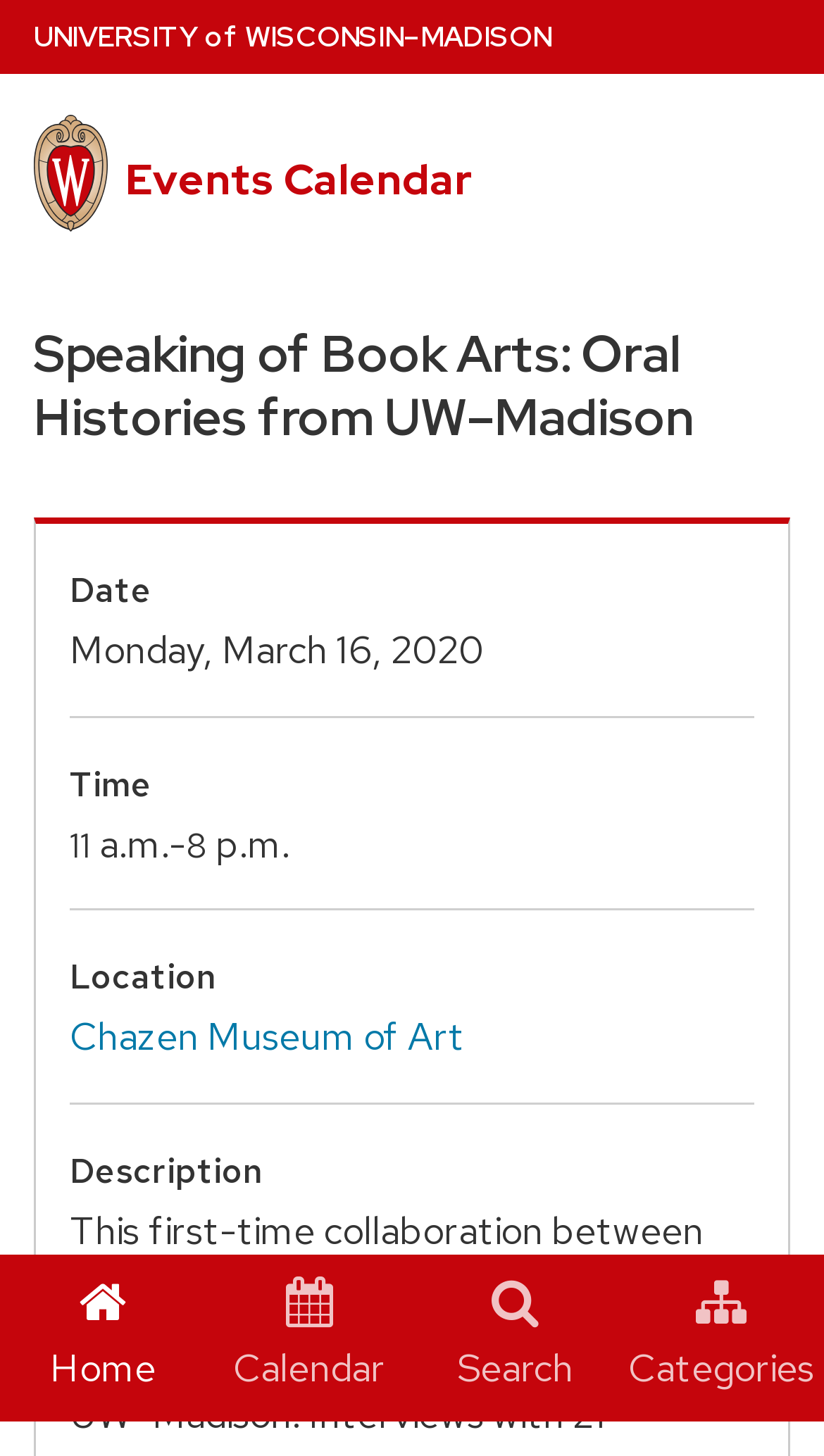Analyze the image and deliver a detailed answer to the question: How many navigation links are at the top of the page?

I found the number of navigation links by looking at the top of the page, where there is only one navigation link, 'University Home Page', which breaks down into individual words.